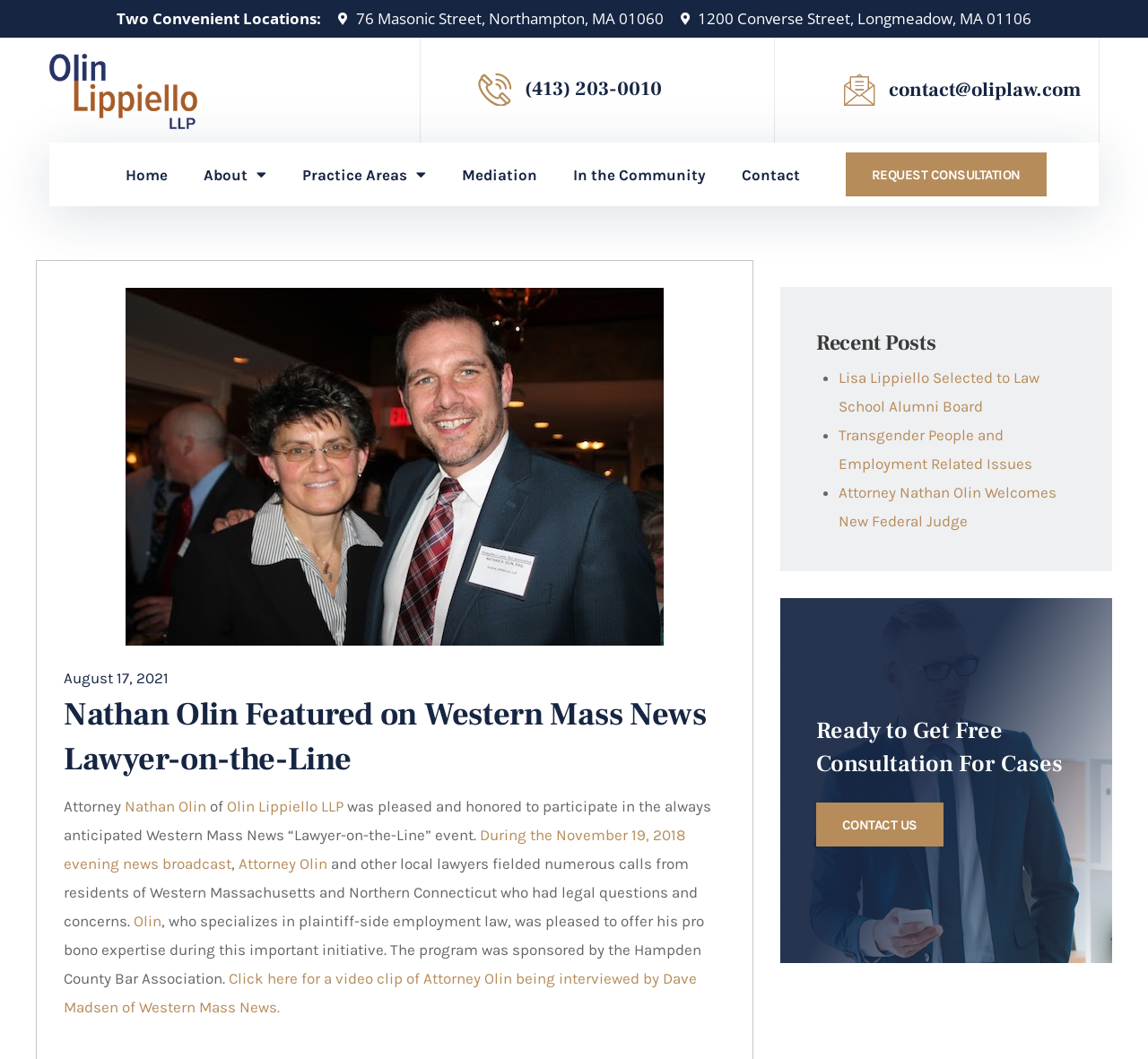Please mark the clickable region by giving the bounding box coordinates needed to complete this instruction: "Contact Olin Lippiello LLP".

[0.711, 0.758, 0.822, 0.799]